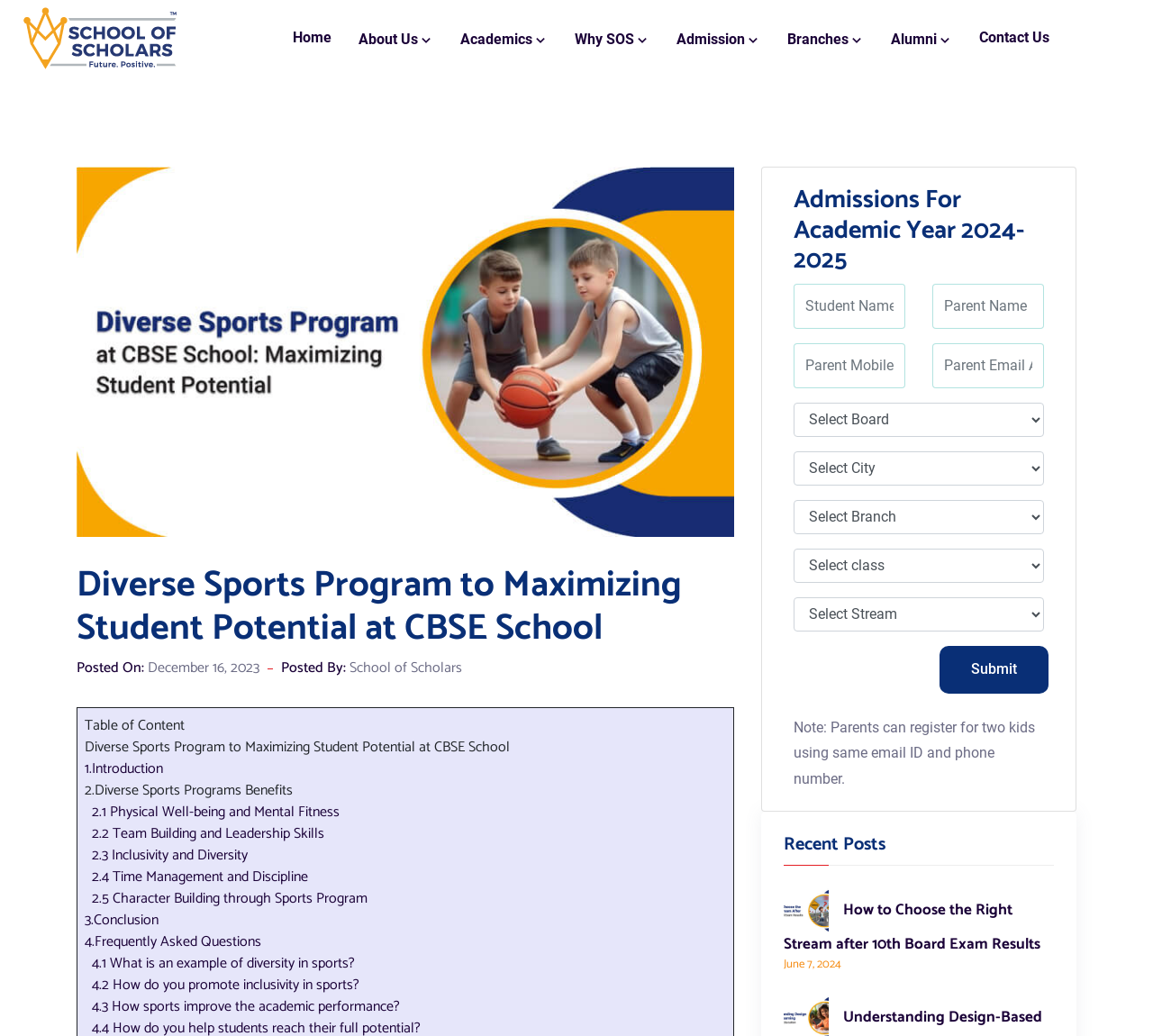Generate the text content of the main headline of the webpage.

Diverse Sports Program to Maximizing Student Potential at CBSE School